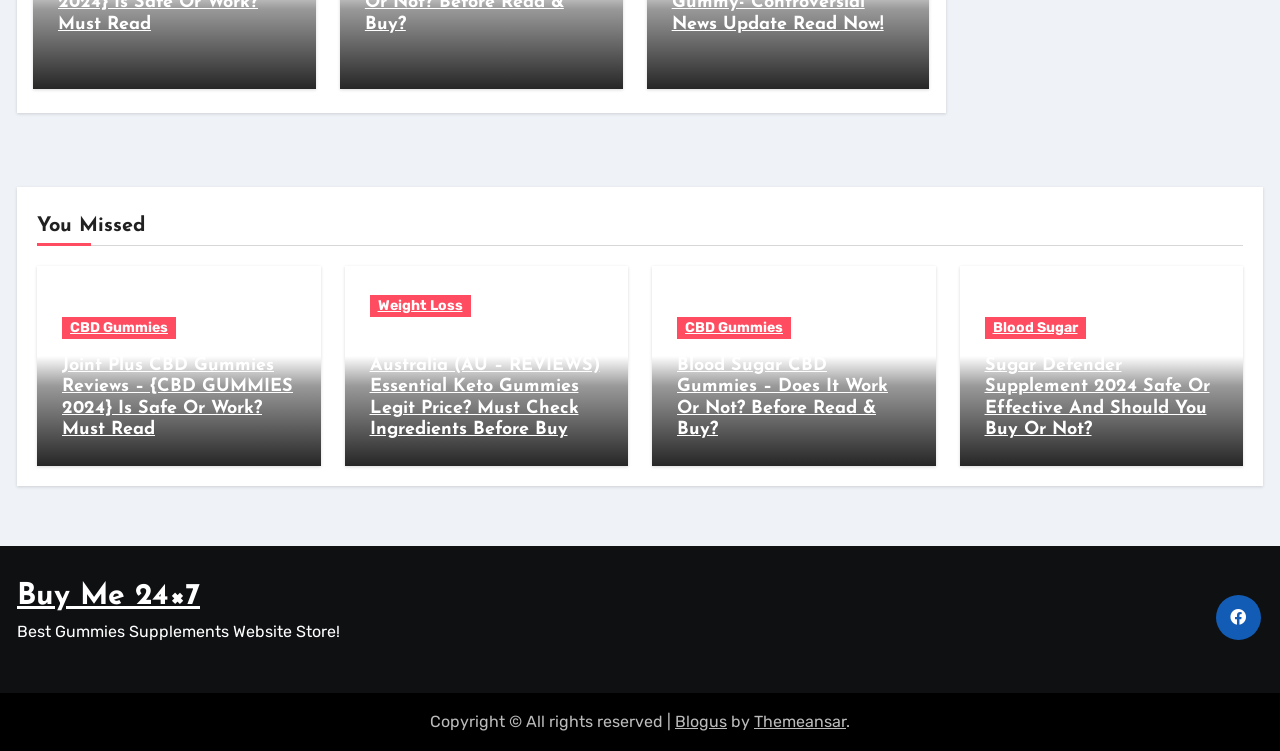Look at the image and give a detailed response to the following question: What is the purpose of the 'Buy Me 24×7' link?

The 'Buy Me 24×7' link is likely intended to allow users to make a purchase or buy a product, possibly related to the CBD gummies or supplements mentioned on the webpage.